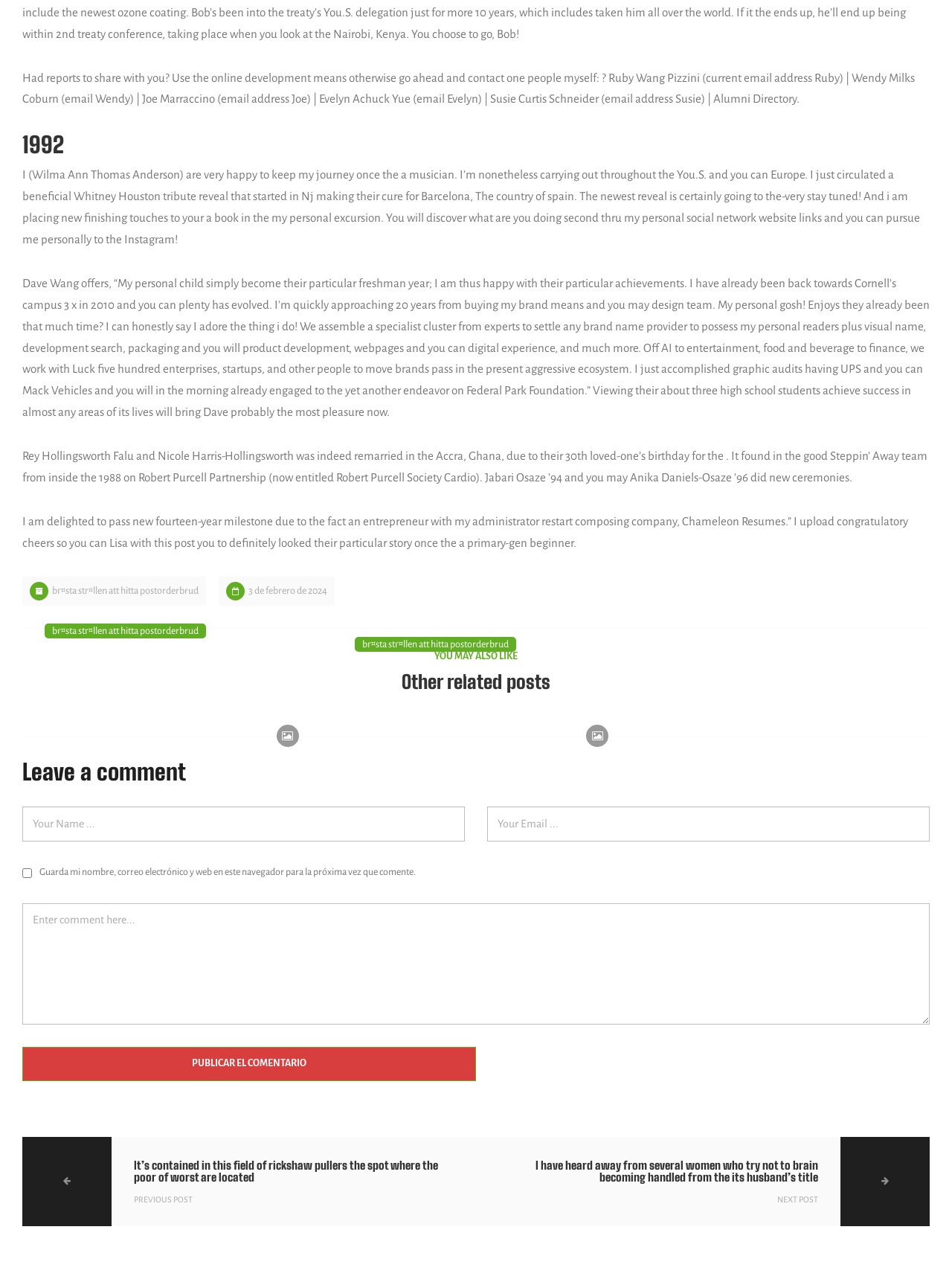What is the title of the post that Lisa's story appeared in?
Based on the visual details in the image, please answer the question thoroughly.

The webpage mentions in the StaticText element with ID 104 that Lisa's story appeared in a post, but the title of the post is not mentioned.